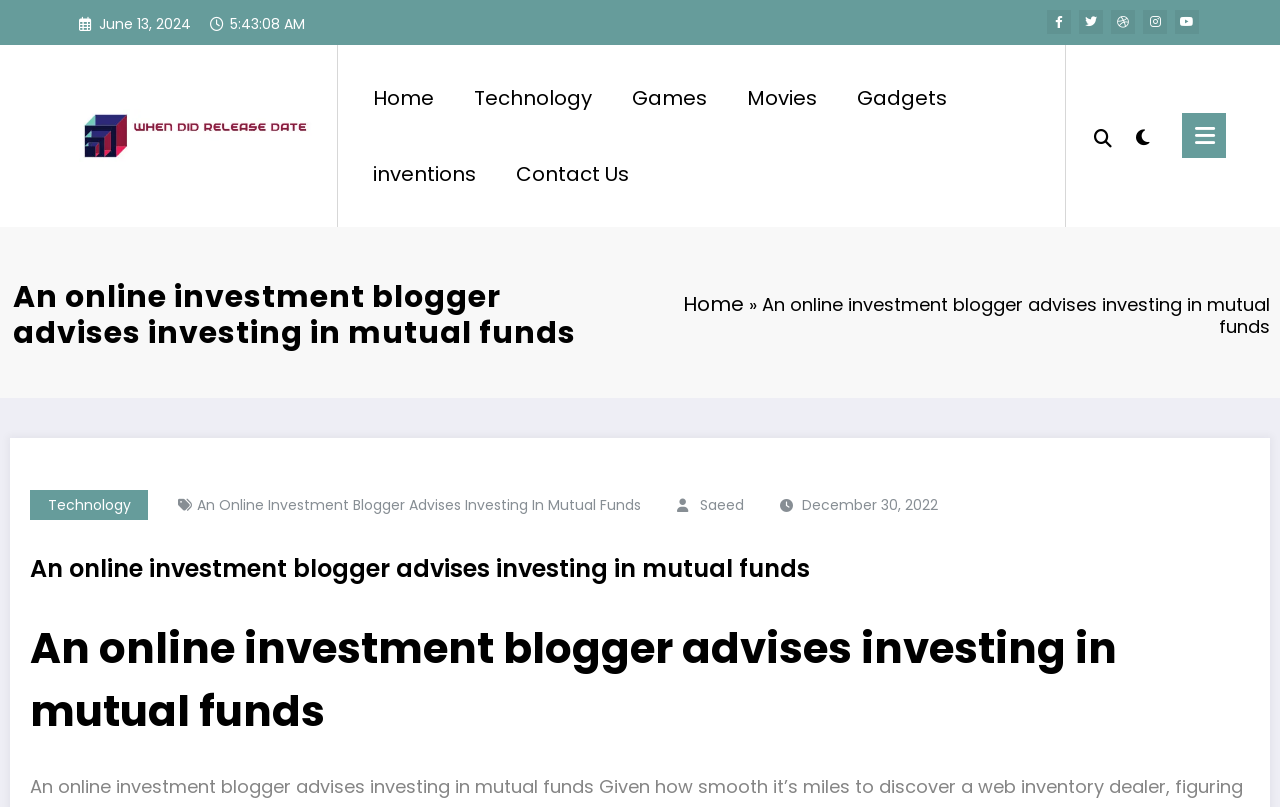What is the category of the blog post?
Provide an in-depth answer to the question, covering all aspects.

I found the category of the blog post by looking at the links above the blog post title and found that the category is 'Technology'.